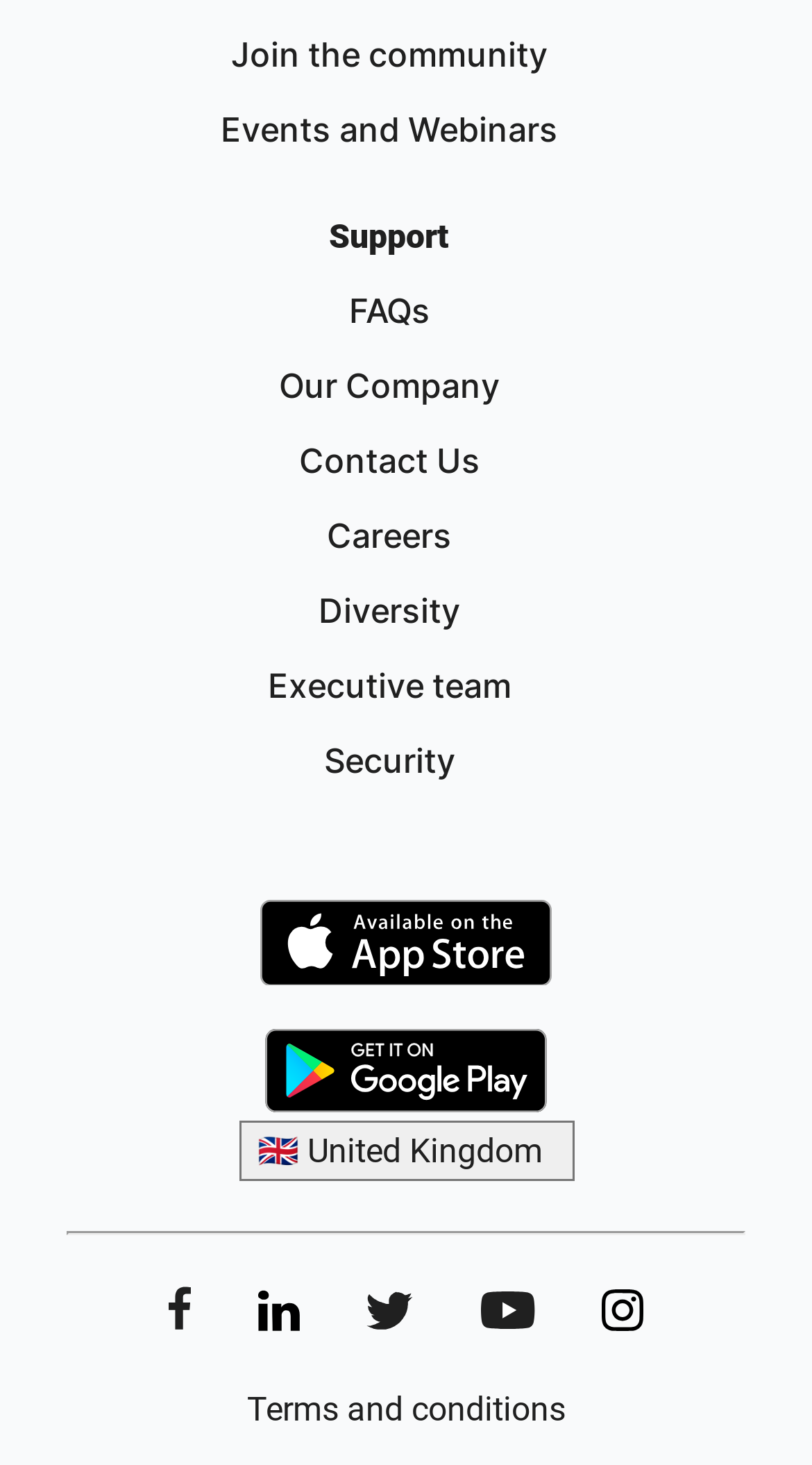What is the purpose of the combobox?
Please give a detailed and thorough answer to the question, covering all relevant points.

The combobox on the webpage is used to 'Change Locale:' which allows users to select their preferred language or region, located at the bottom of the webpage with a bounding box of [0.294, 0.765, 0.706, 0.807].